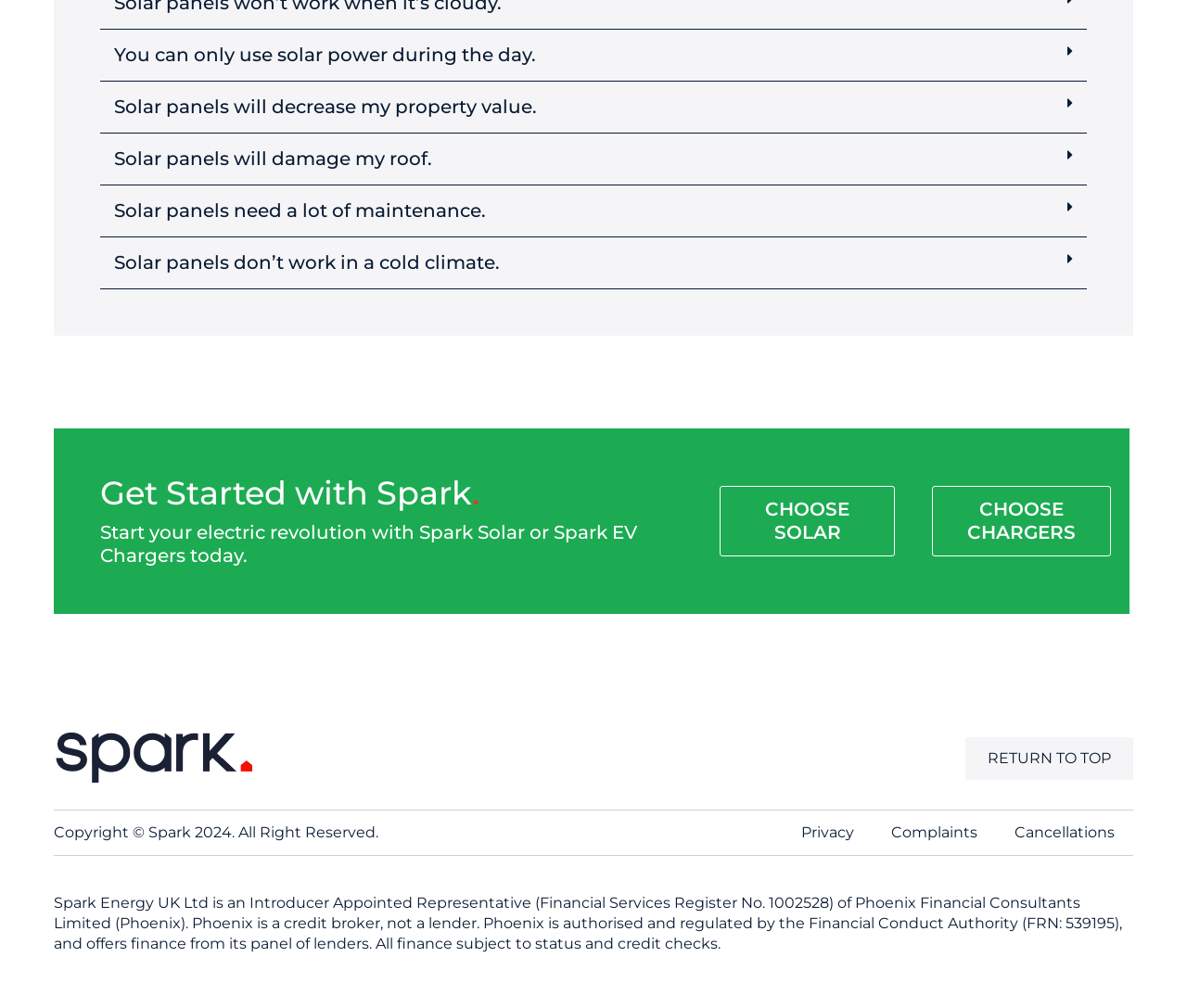Provide the bounding box coordinates, formatted as (top-left x, top-left y, bottom-right x, bottom-right y), with all values being floating point numbers between 0 and 1. Identify the bounding box of the UI element that matches the description: RETURN TO TOP

[0.813, 0.731, 0.955, 0.773]